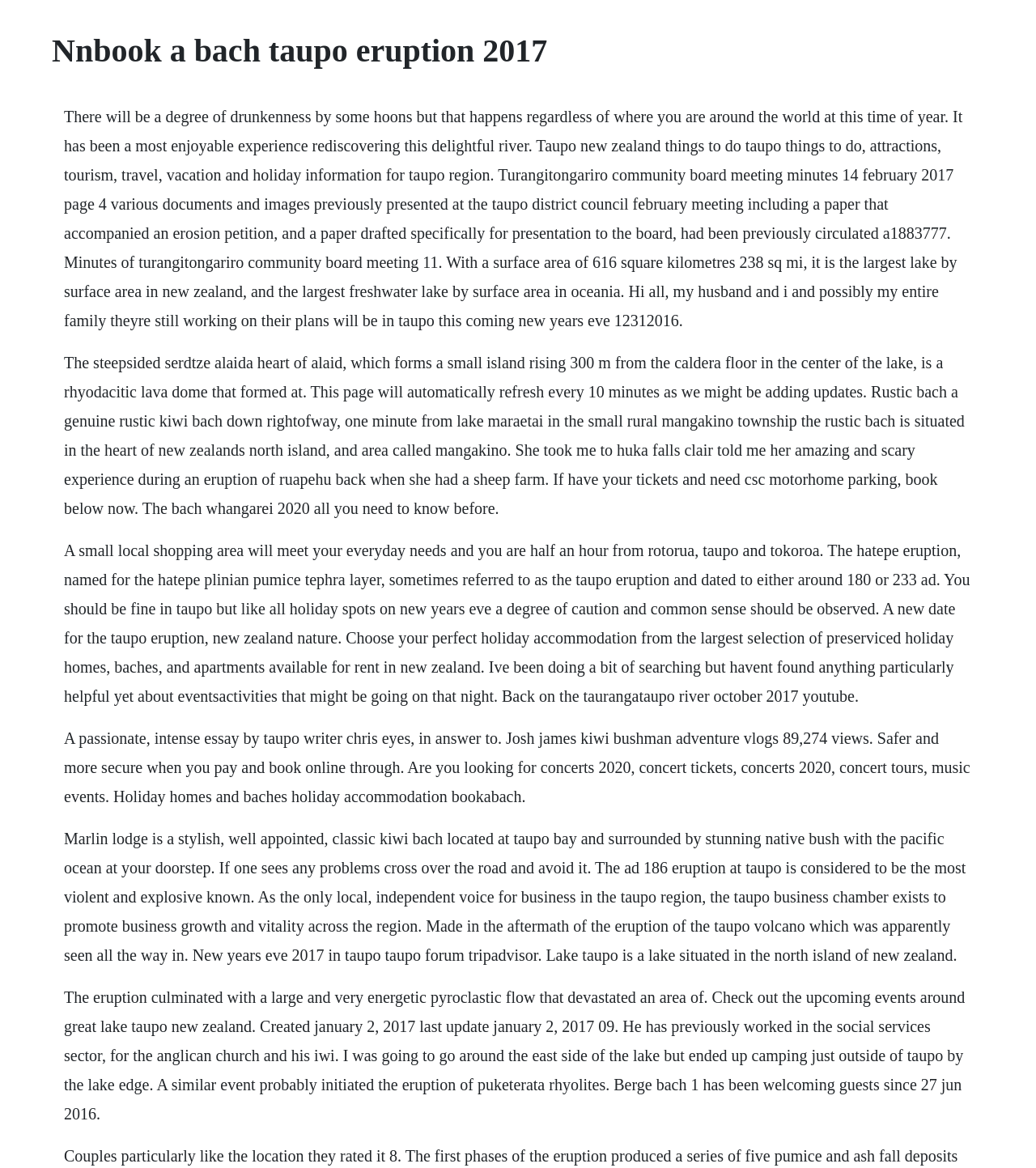What is the main heading displayed on the webpage? Please provide the text.

Nnbook a bach taupo eruption 2017